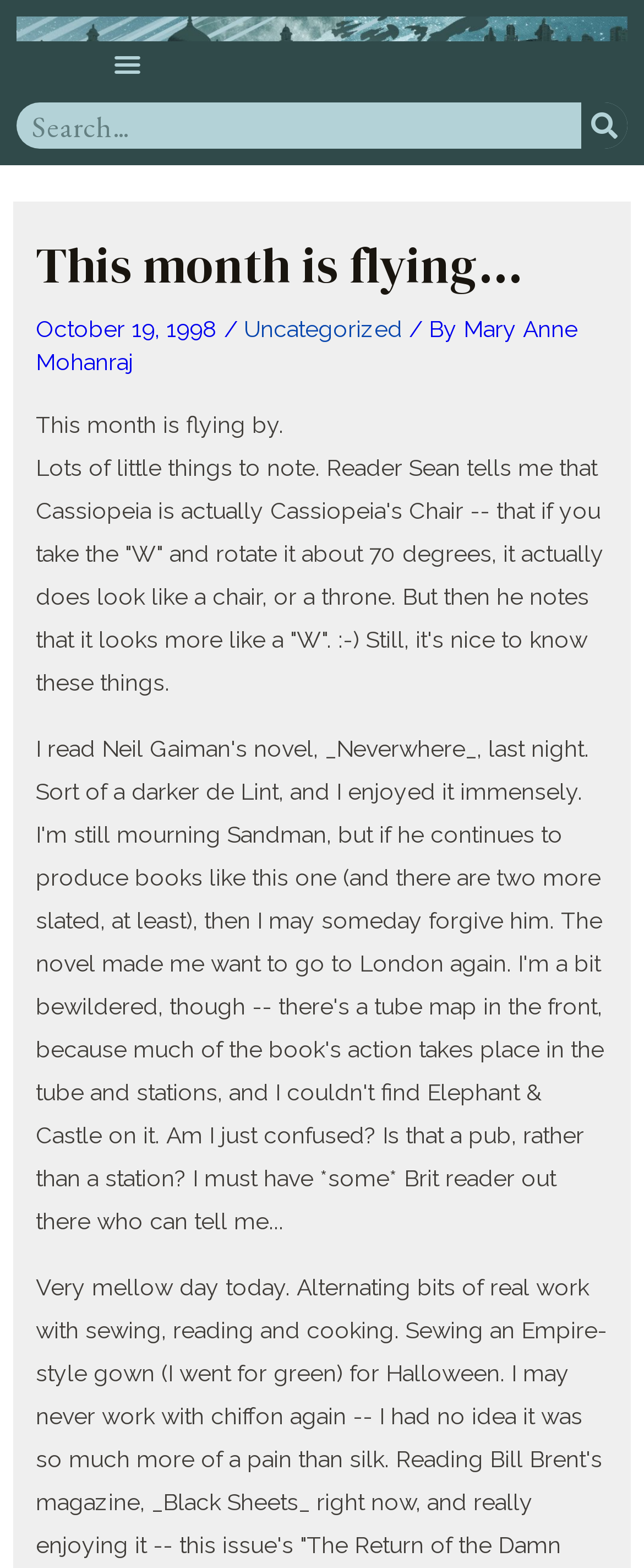Extract the bounding box coordinates for the HTML element that matches this description: "Mary Anne Mohanraj". The coordinates should be four float numbers between 0 and 1, i.e., [left, top, right, bottom].

[0.055, 0.201, 0.896, 0.24]